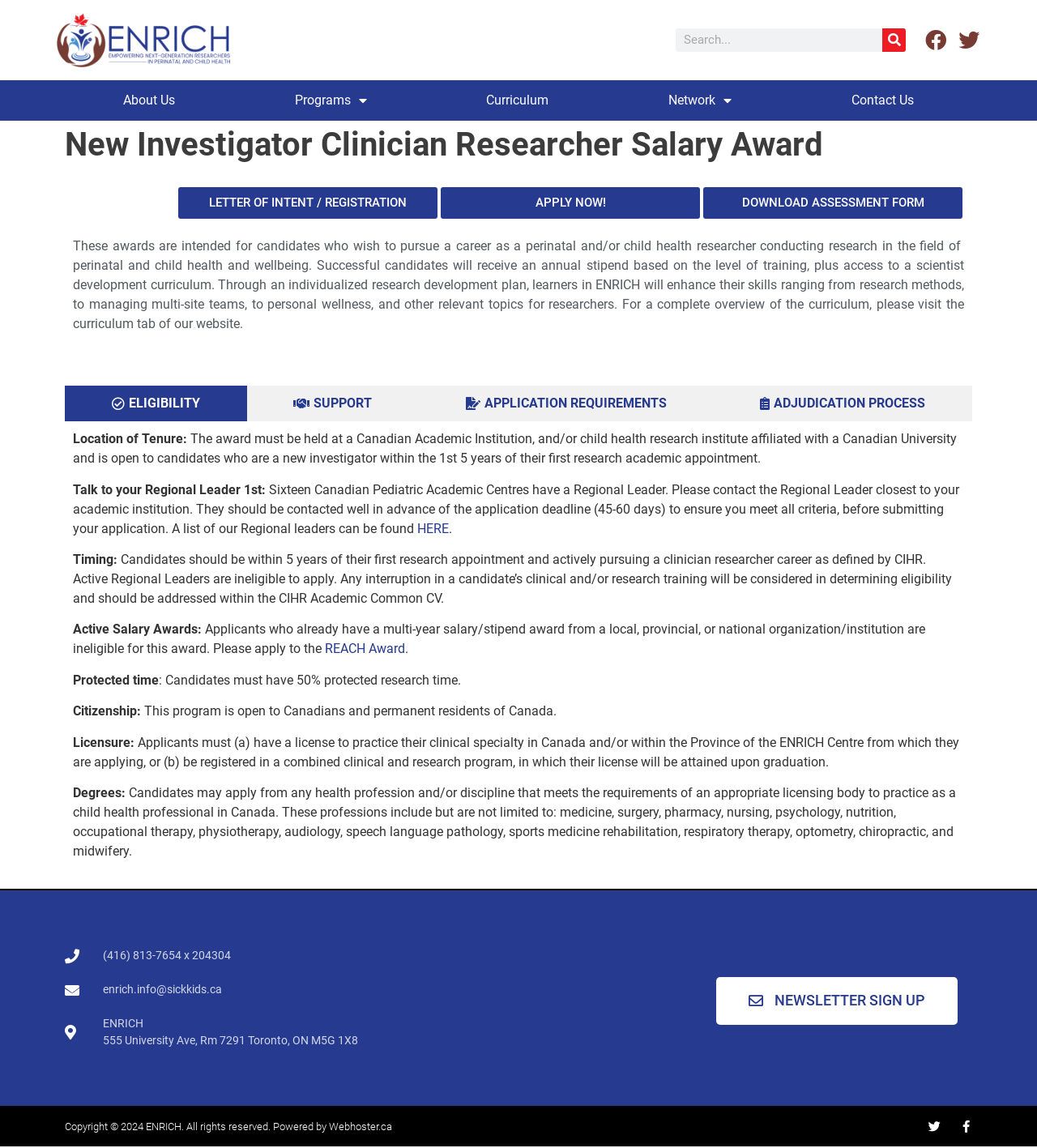Find the bounding box coordinates of the clickable region needed to perform the following instruction: "Learn about the New Investigator Clinician Researcher Salary Award". The coordinates should be provided as four float numbers between 0 and 1, i.e., [left, top, right, bottom].

[0.062, 0.112, 0.938, 0.14]